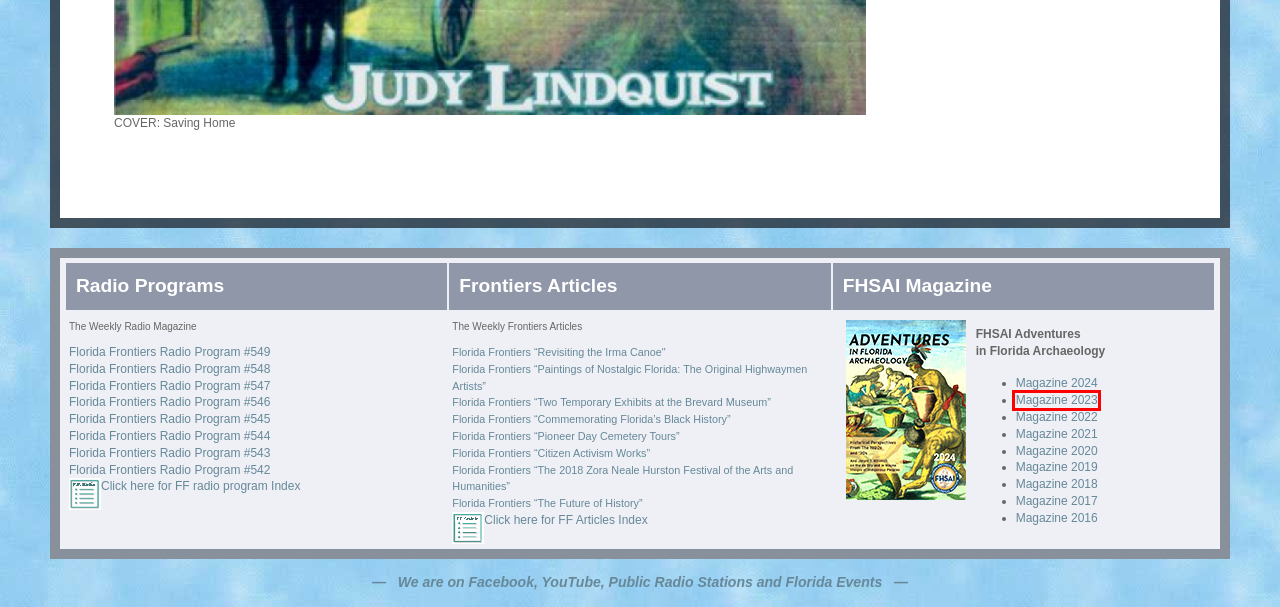A screenshot of a webpage is given, featuring a red bounding box around a UI element. Please choose the webpage description that best aligns with the new webpage after clicking the element in the bounding box. These are the descriptions:
A. FHSAI Adventures in Florida Archaeology Magazine 2023 | Florida Historical Society
B. FHSAI Adventures in Florida Archaeology Magazine 2022 | Florida Historical Society
C. FHSAI Adventures in Florida Archaeology Magazine 2018 | Florida Historical Society
D. FHSAI Adventures in Florida Archaeology Magazine 2017 | Florida Historical Society
E. FHSAI Adventures in Florida Archaeology Magazine 2019 | Florida Historical Society
F. FHSAI Adventures in Florida Archaeology Magazine 2024 | Florida Historical Society
G. FHSAI Adventures in Florida Archaeology Magazine 2016 | Florida Historical Society
H. FHSAI Adventures in Florida Archaeology Magazine 2020 | Florida Historical Society

A